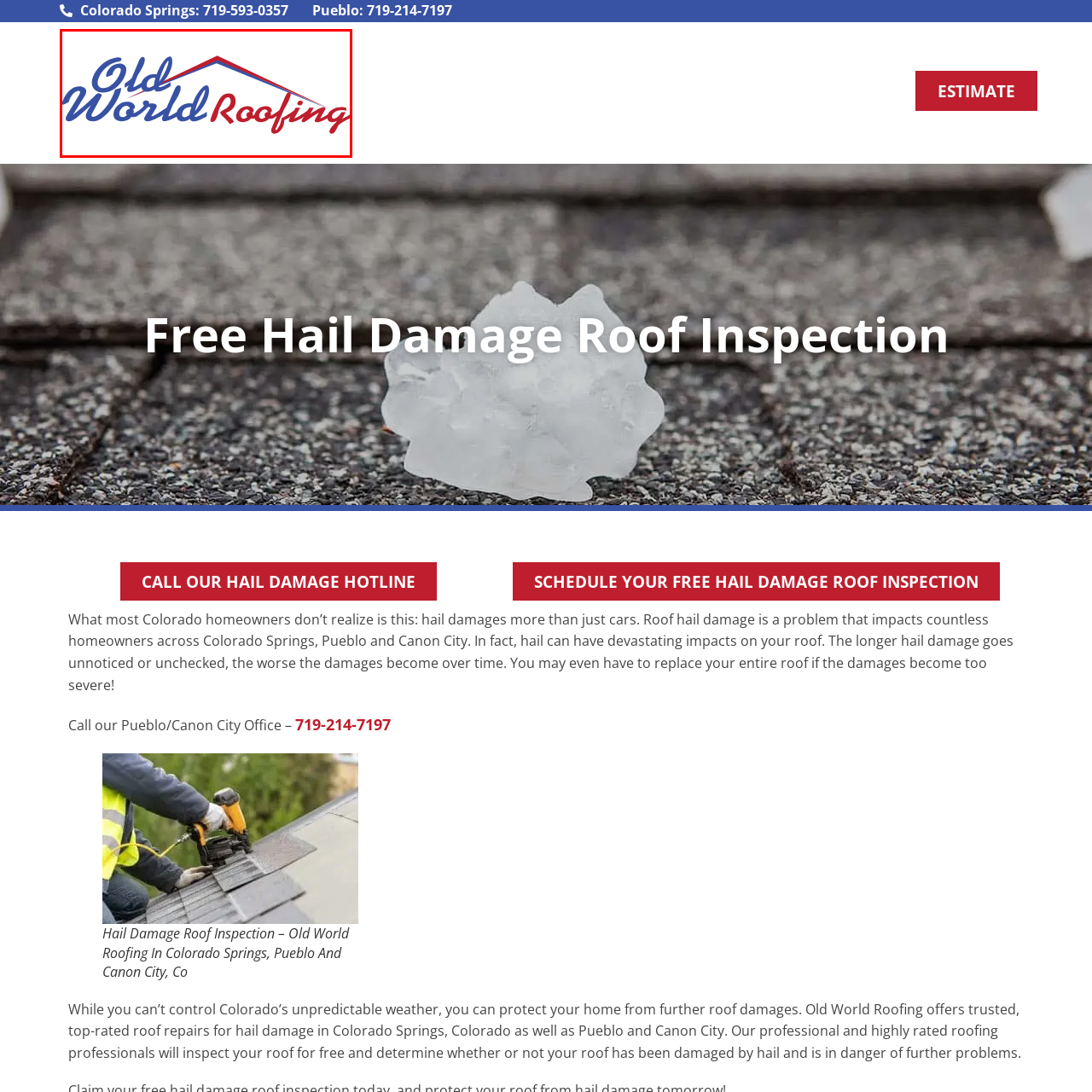Examine the red-bounded region in the image and describe it in detail.

The image features the logo of "Old World Roofing," prominently displaying the name in a stylish font. The word "Old" and "Roofing" are rendered in a vibrant blue color, while "World" is highlighted in a striking red, creating a visually appealing contrast. Above the text, a sharp, stylized roof peak adds a graphical element representative of the roofing industry. This logo is associated with their services, particularly focused on hail damage roof inspections in Colorado Springs, Pueblo, and Canon City, emphasizing the company's commitment to providing top-quality roofing solutions.